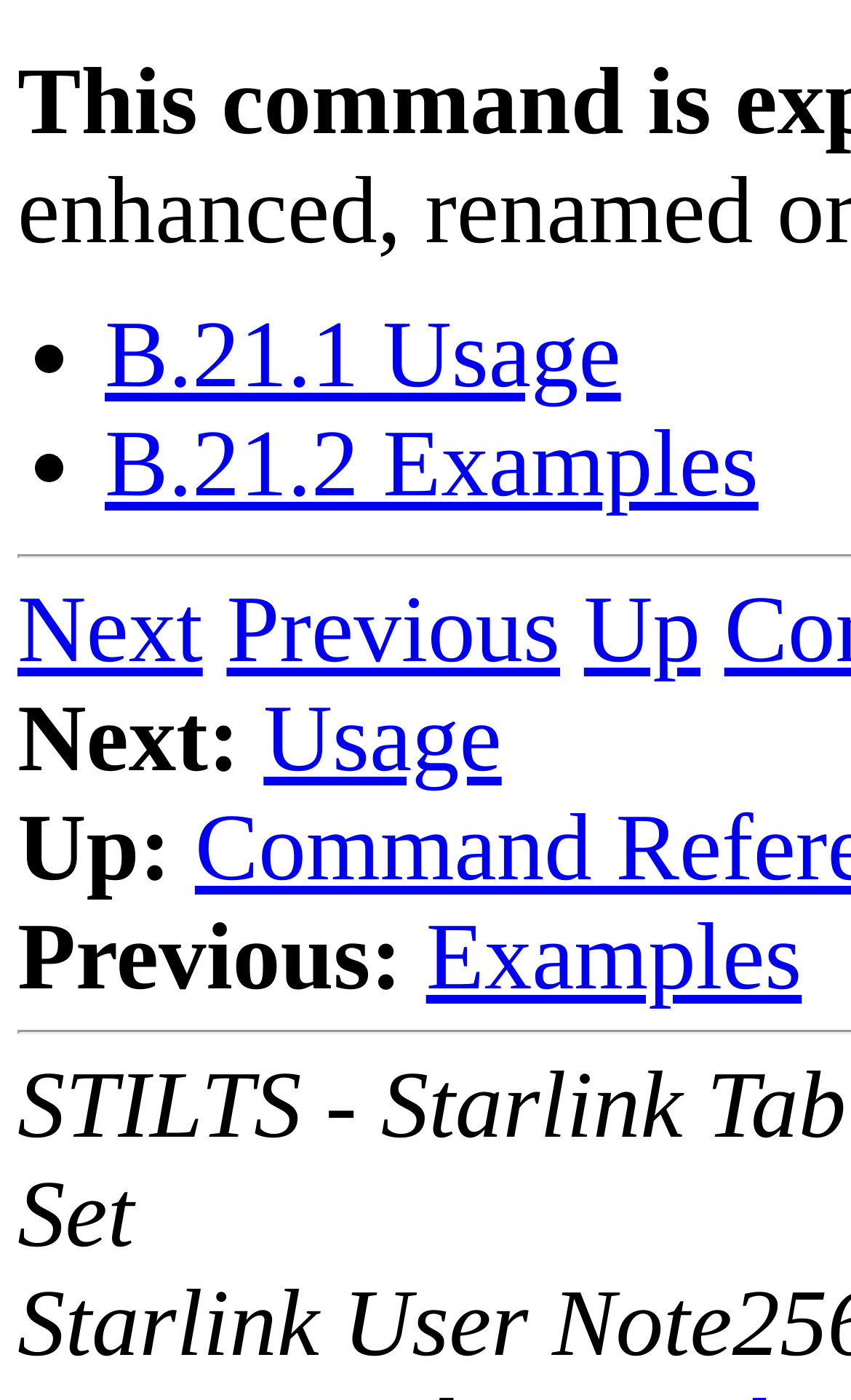Respond to the following query with just one word or a short phrase: 
What is the purpose of the 'Up' link?

To go up